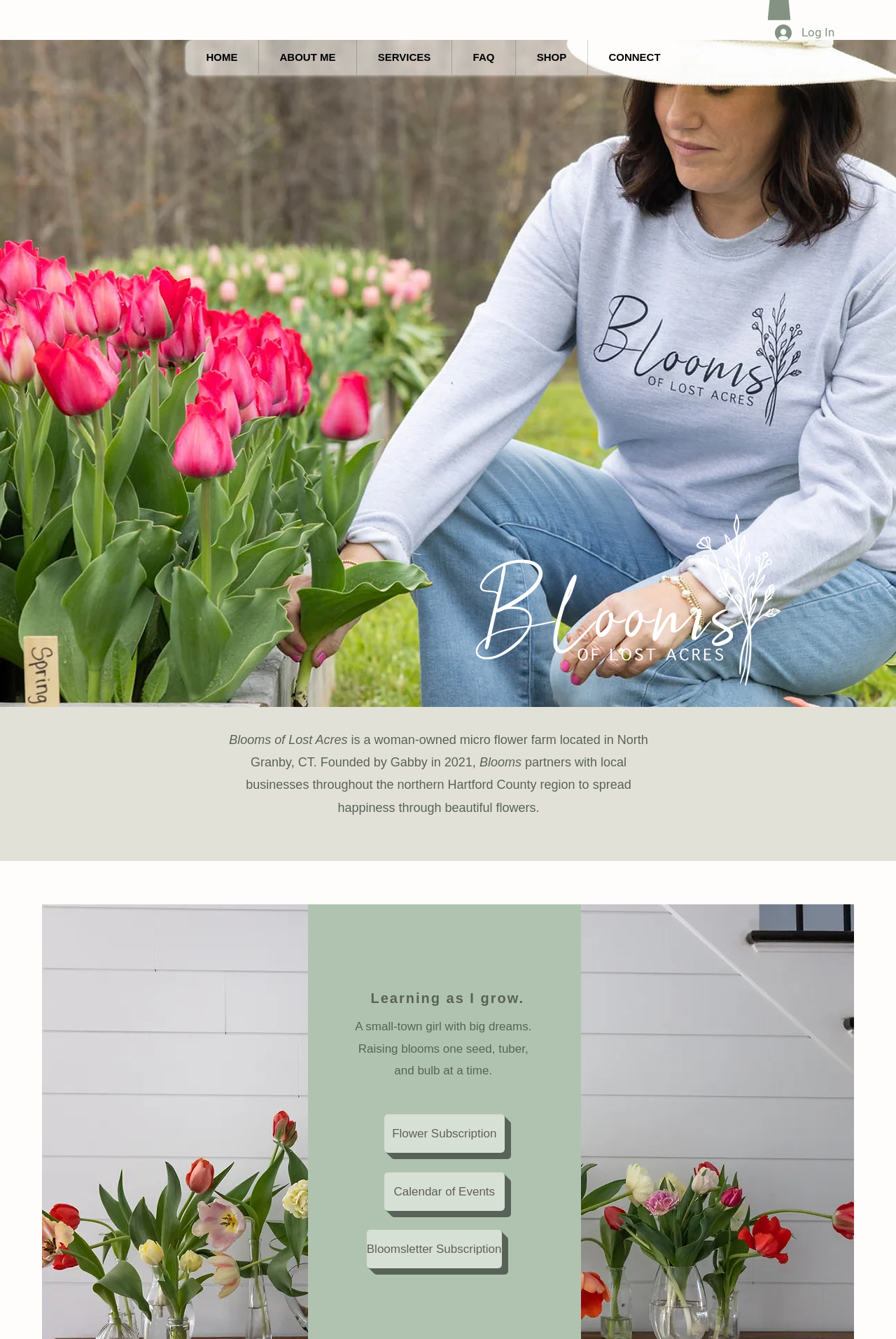Using the format (top-left x, top-left y, bottom-right x, bottom-right y), and given the element description, identify the bounding box coordinates within the screenshot: Bloomsletter Subscription

[0.409, 0.918, 0.544, 0.947]